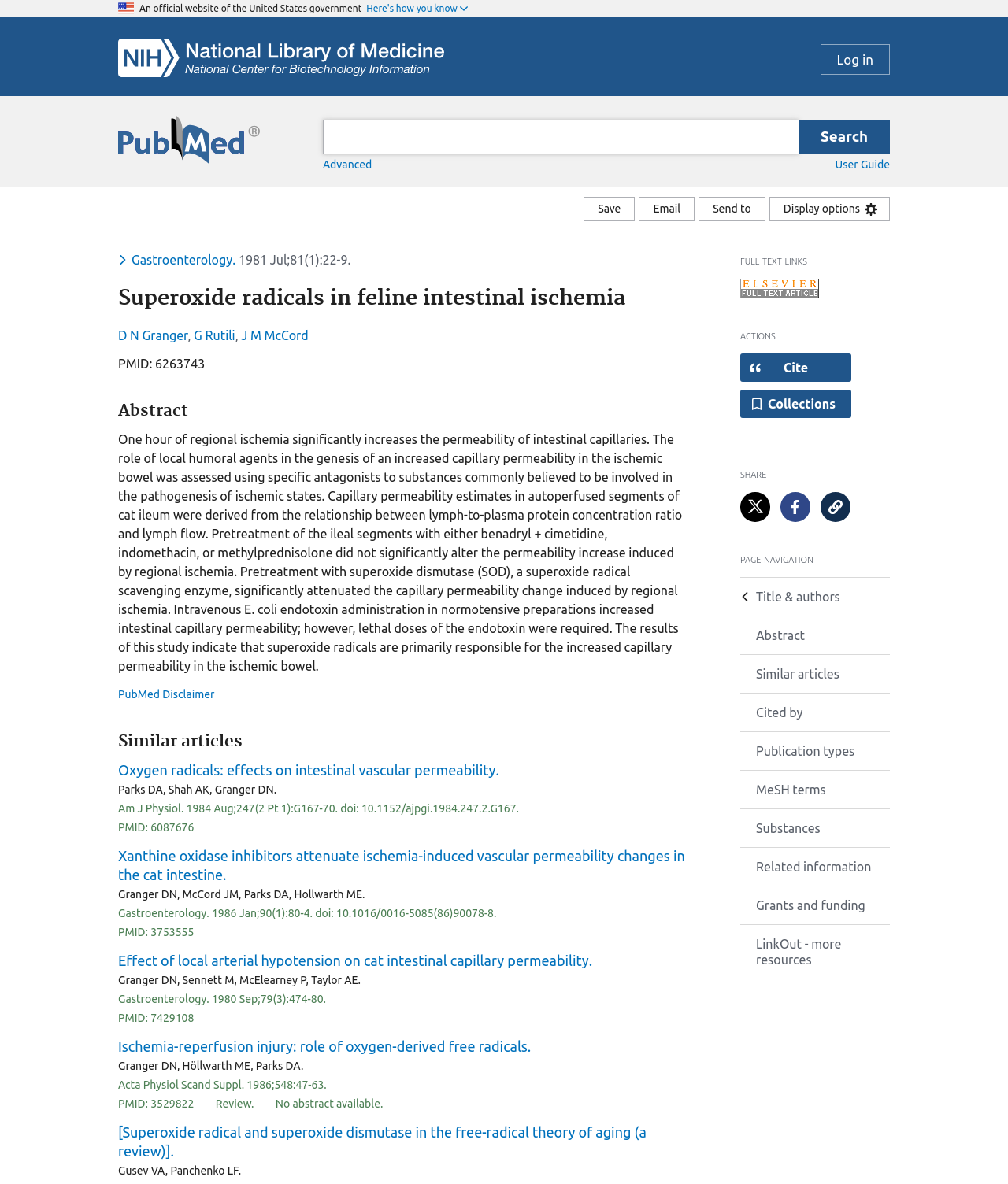Identify the bounding box coordinates necessary to click and complete the given instruction: "Search for domains".

None